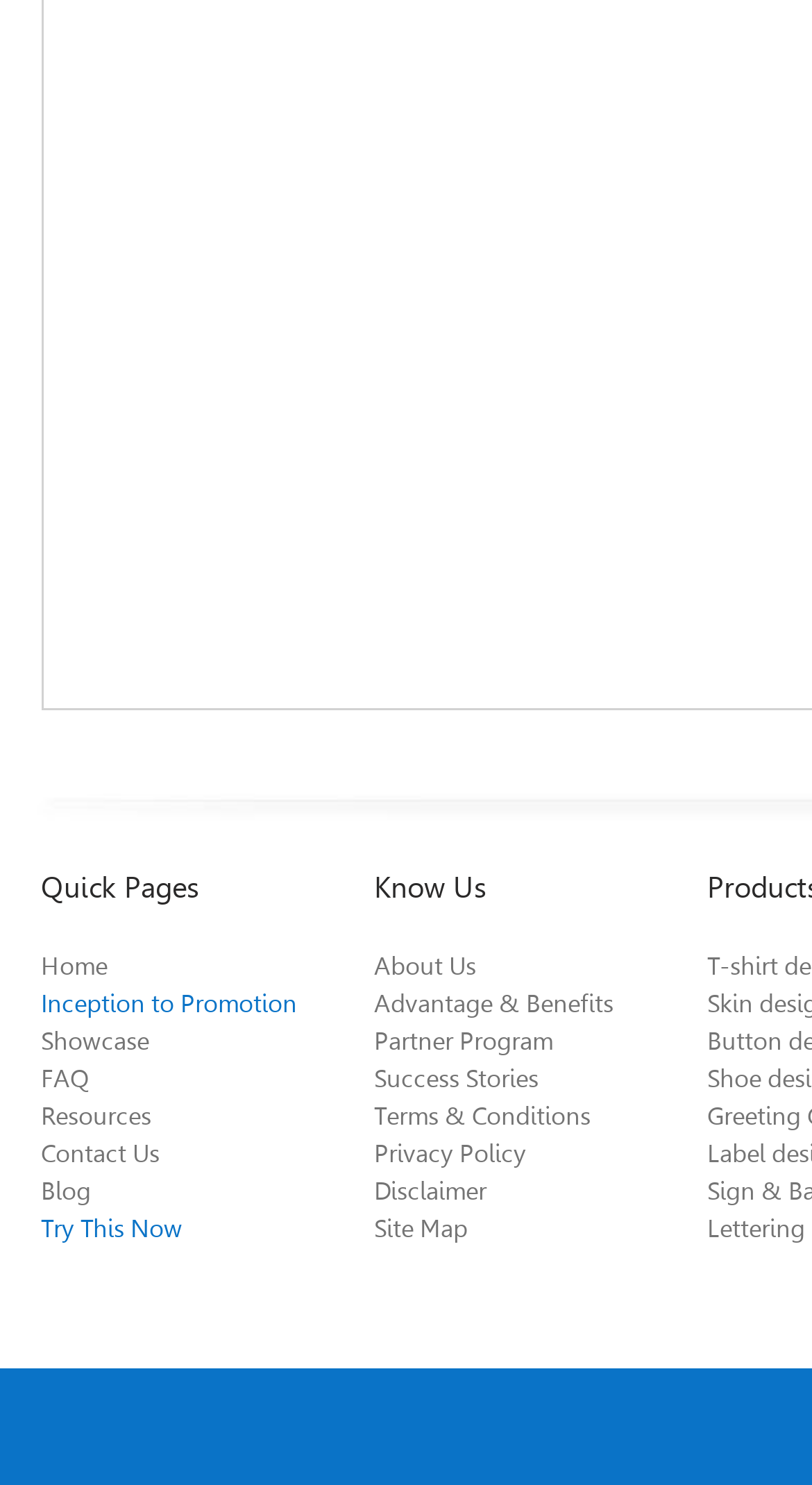Provide a single word or phrase to answer the given question: 
What is the first link under the 'Quick Pages' section?

Home